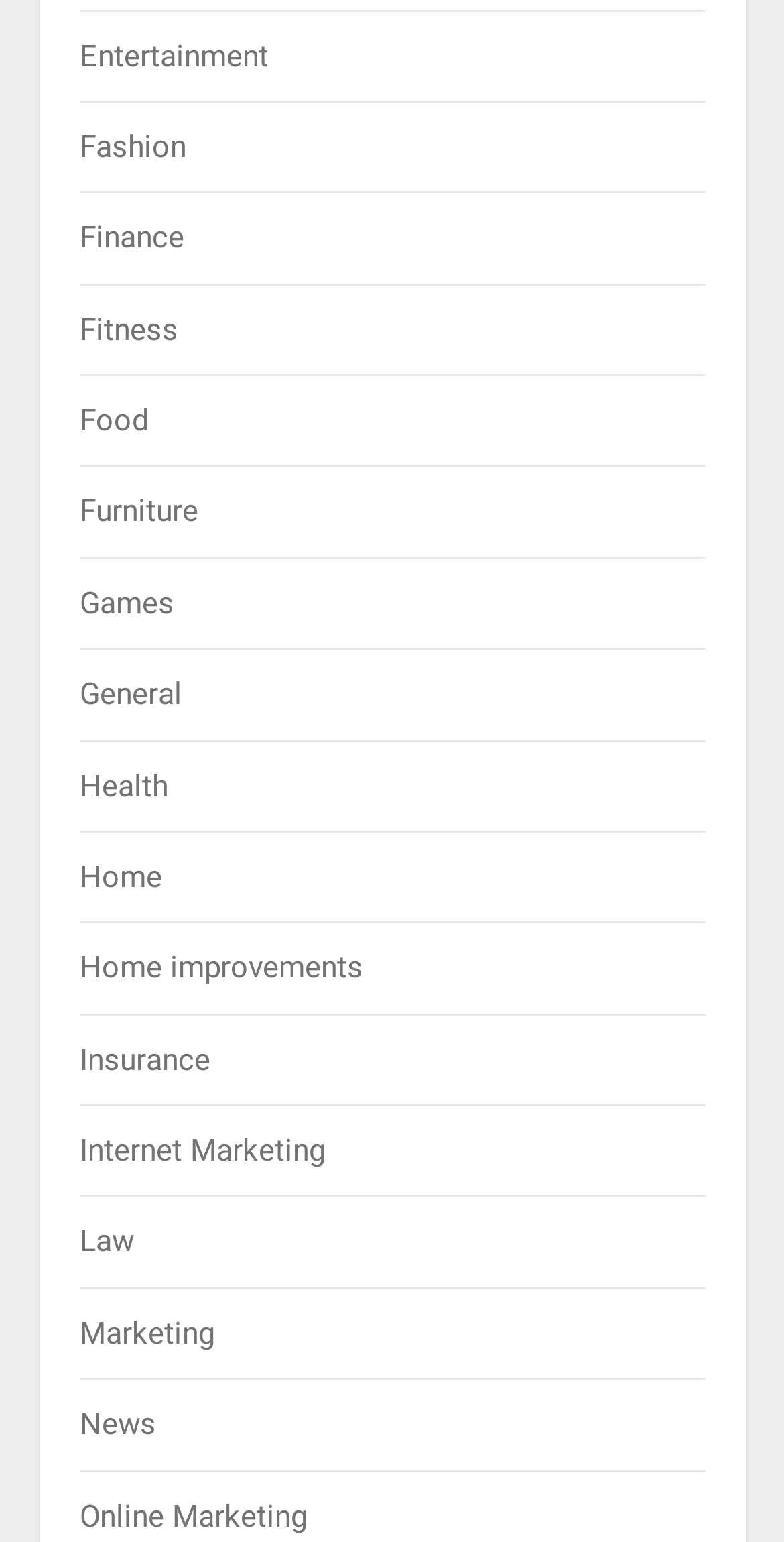Identify the bounding box coordinates for the element you need to click to achieve the following task: "Check out Fitness". The coordinates must be four float values ranging from 0 to 1, formatted as [left, top, right, bottom].

[0.101, 0.202, 0.227, 0.225]